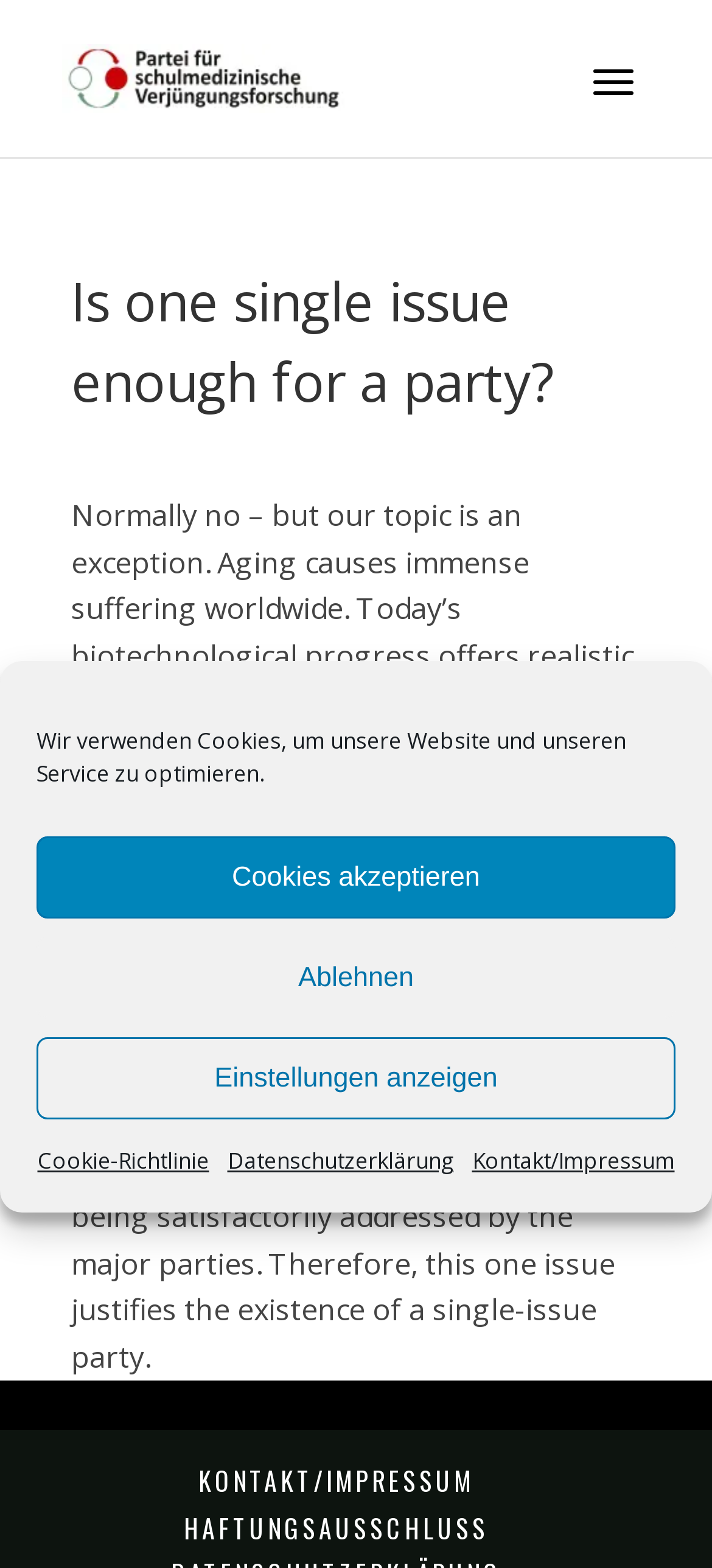What is the purpose of the party?
Based on the image, answer the question in a detailed manner.

The party's purpose is to accelerate the development of rejuvenation medicine and thus alleviate a lot of suffering caused by aging, which is a major issue affecting every single person.